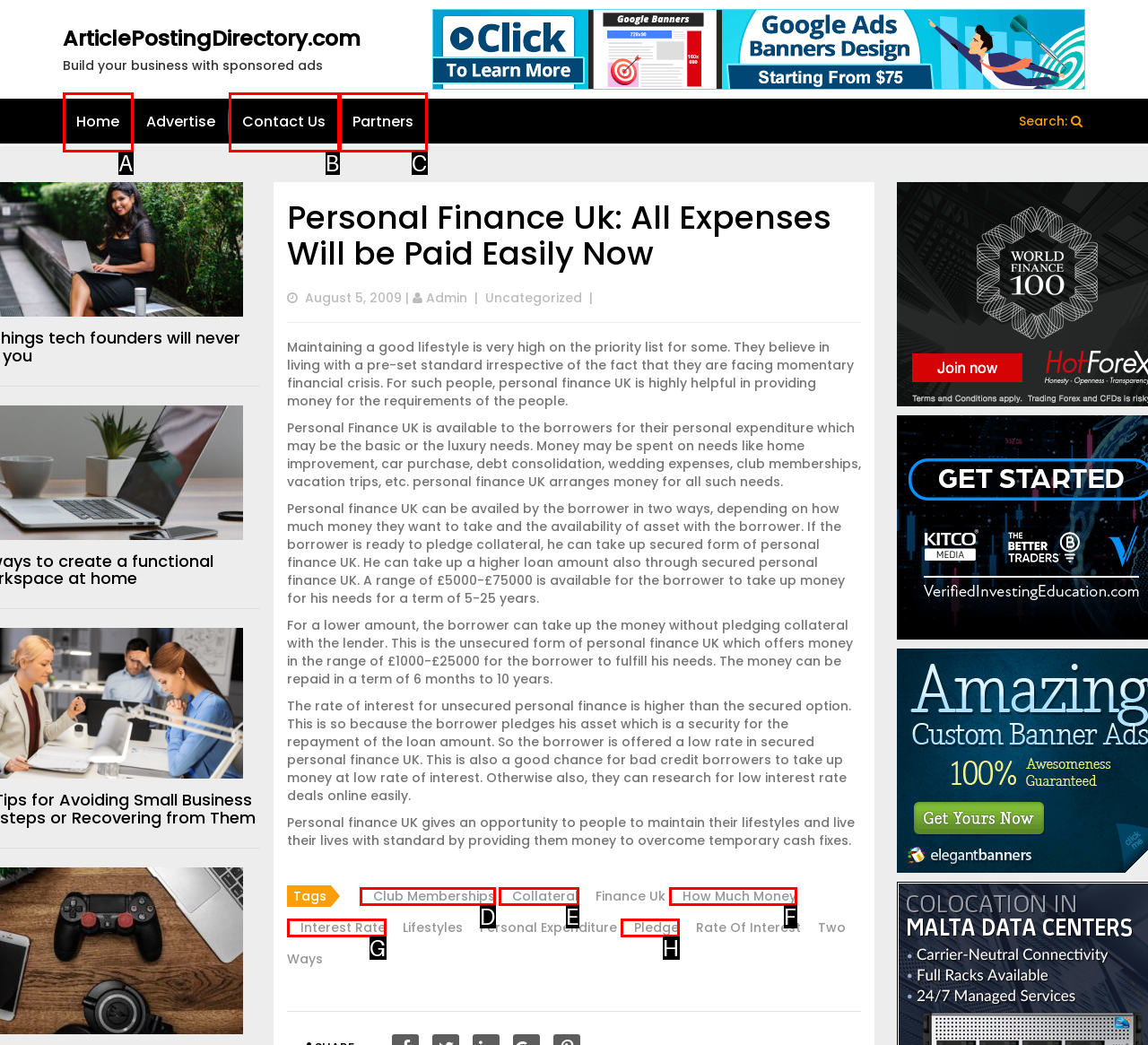Identify the option that corresponds to the description: Club Memberships. Provide only the letter of the option directly.

D